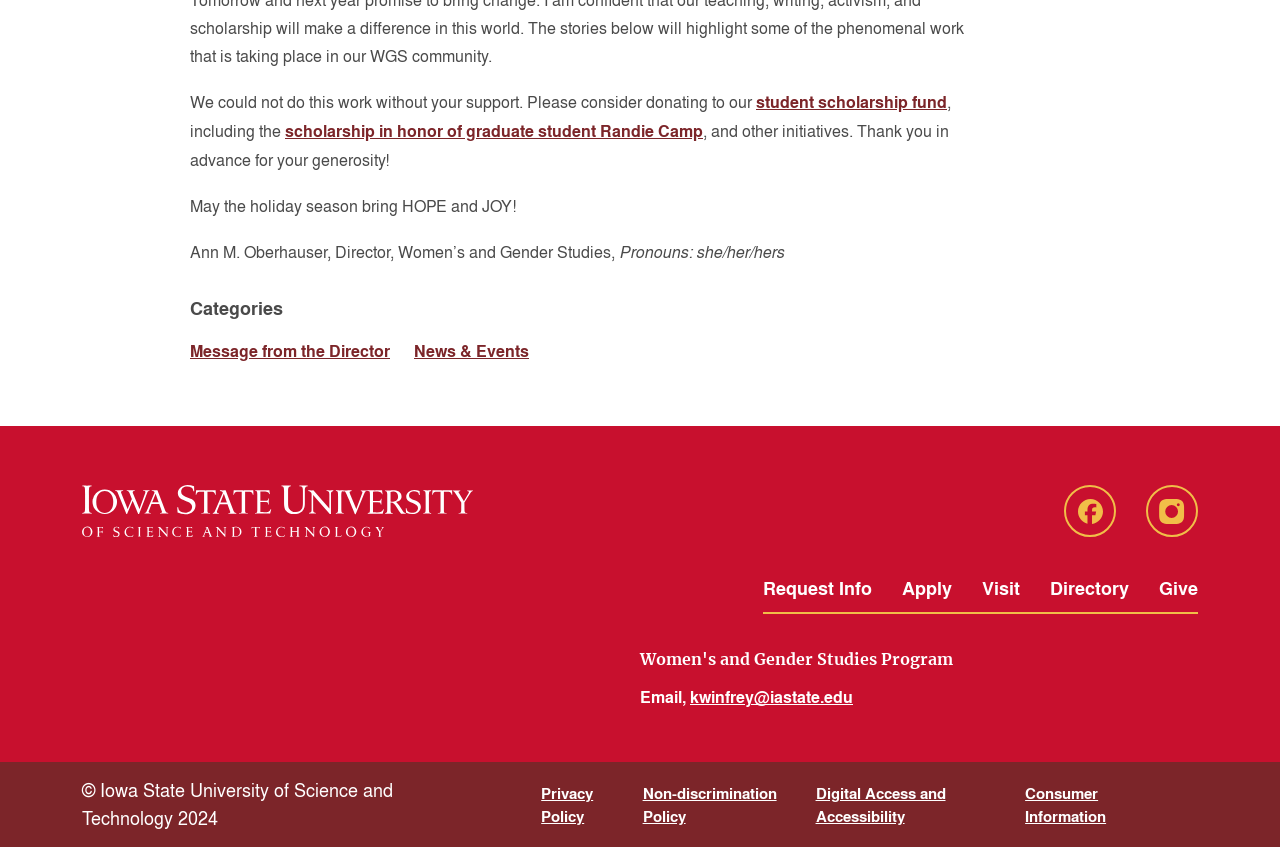Locate the bounding box coordinates of the area you need to click to fulfill this instruction: 'Read the message from the Director'. The coordinates must be in the form of four float numbers ranging from 0 to 1: [left, top, right, bottom].

[0.148, 0.402, 0.305, 0.429]